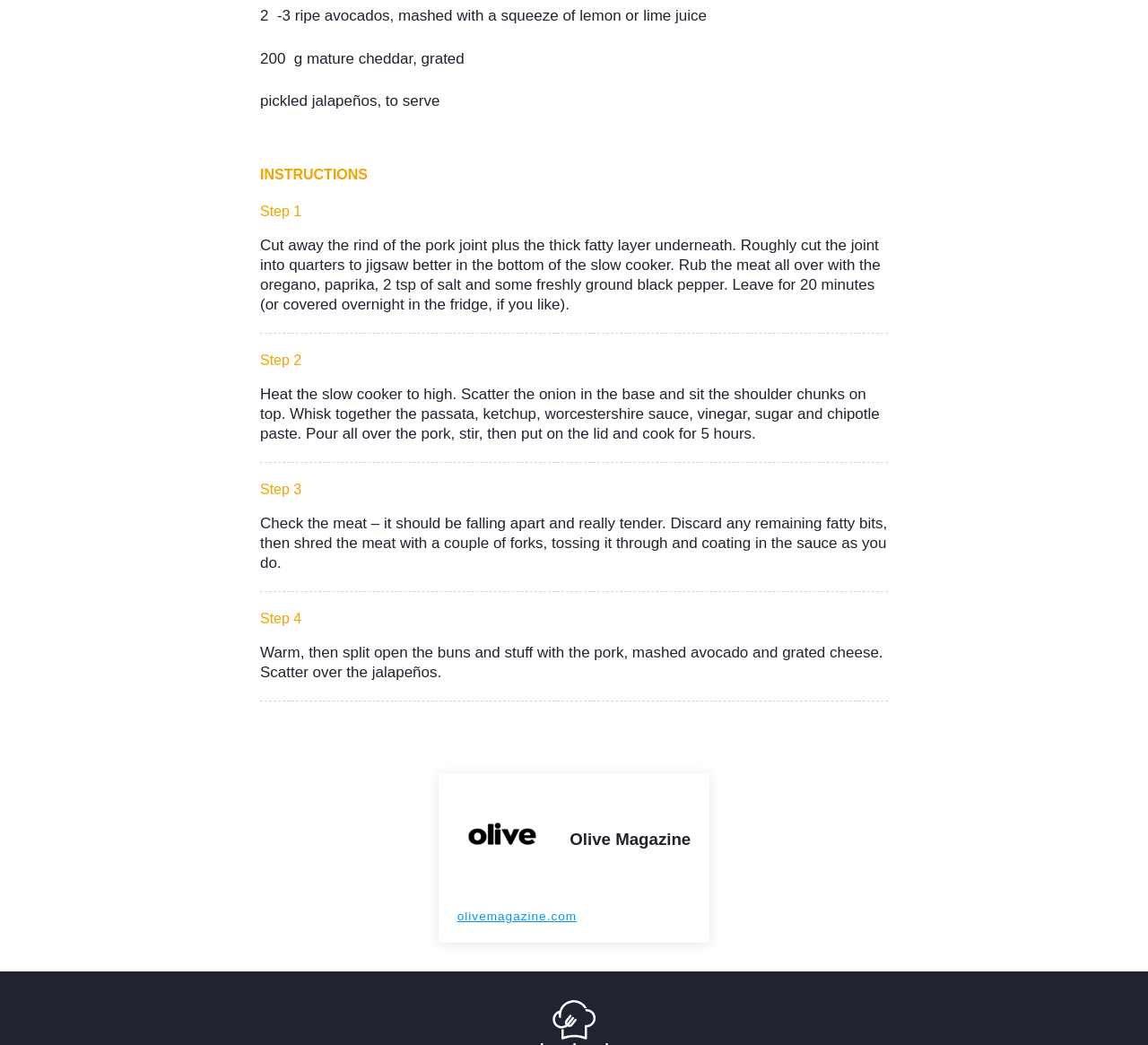What is the ingredient for the pork joint?
Kindly give a detailed and elaborate answer to the question.

By analyzing the instructions, specifically Step 1, it is mentioned that the meat should be rubbed all over with oregano, paprika, 2 tsp of salt, and some freshly ground black pepper.